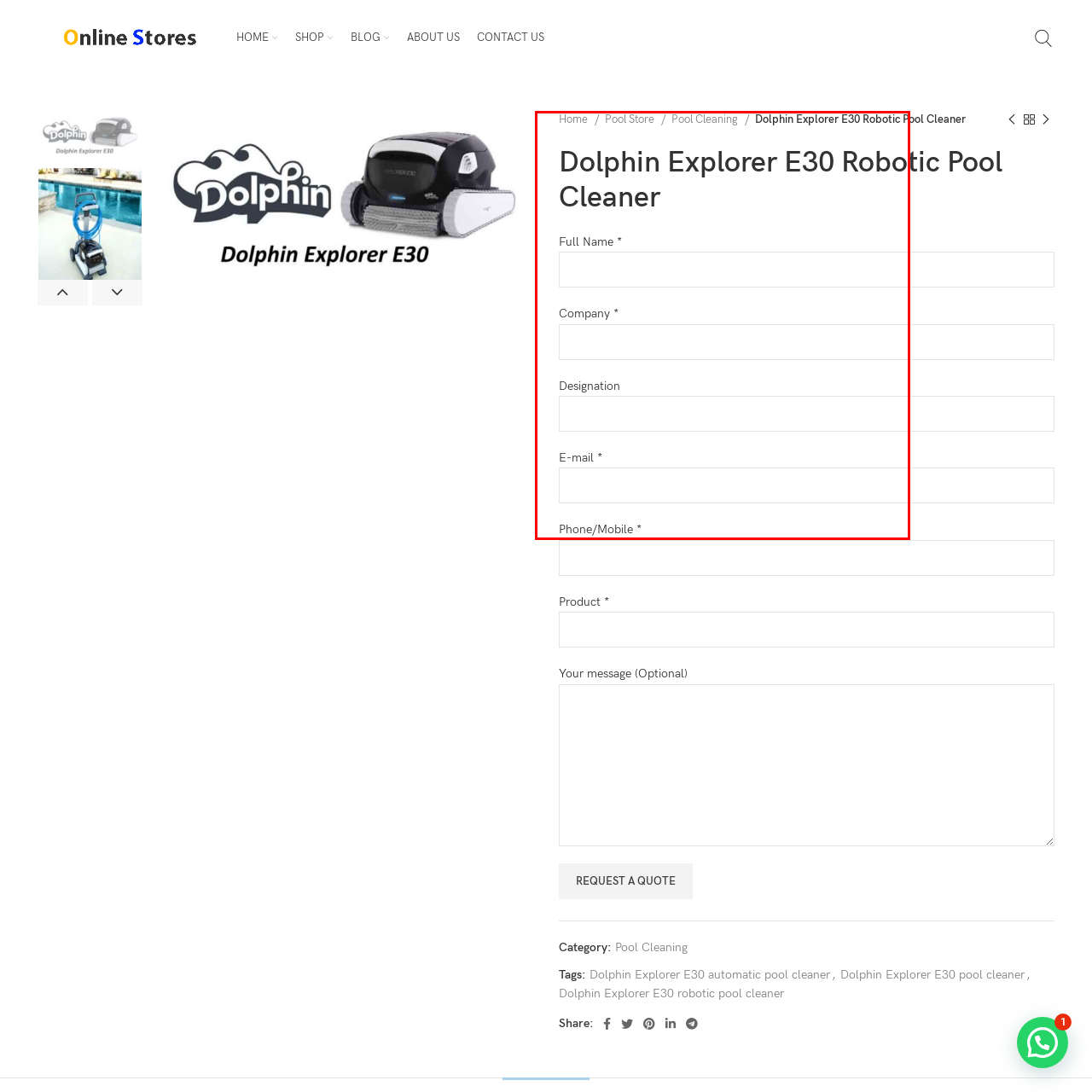What is the purpose of the input fields on the webpage?
Refer to the image highlighted by the red box and give a one-word or short-phrase answer reflecting what you see.

To contact a representative